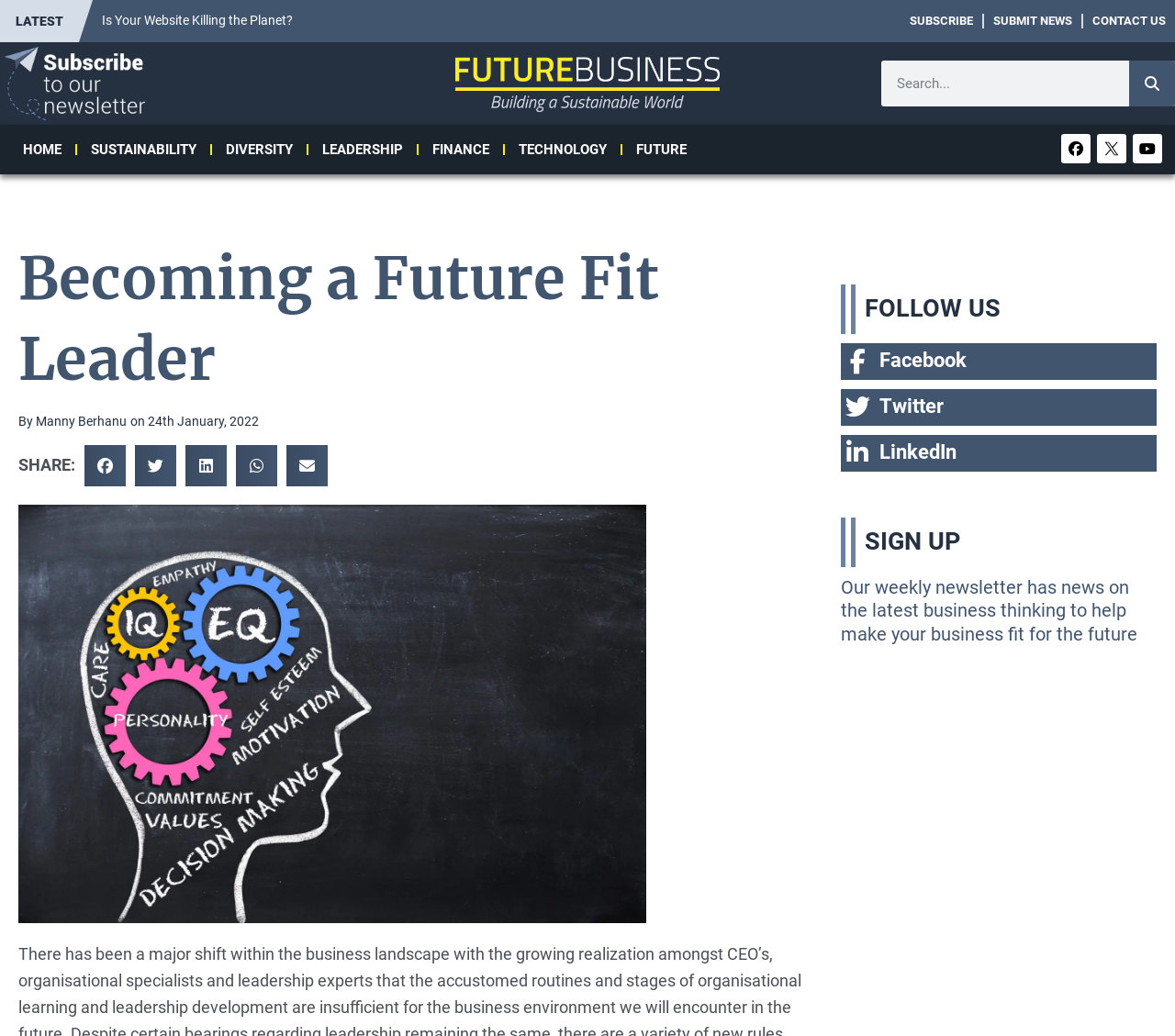Locate the bounding box coordinates of the item that should be clicked to fulfill the instruction: "Read the article on becoming a future fit leader".

[0.016, 0.23, 0.684, 0.387]